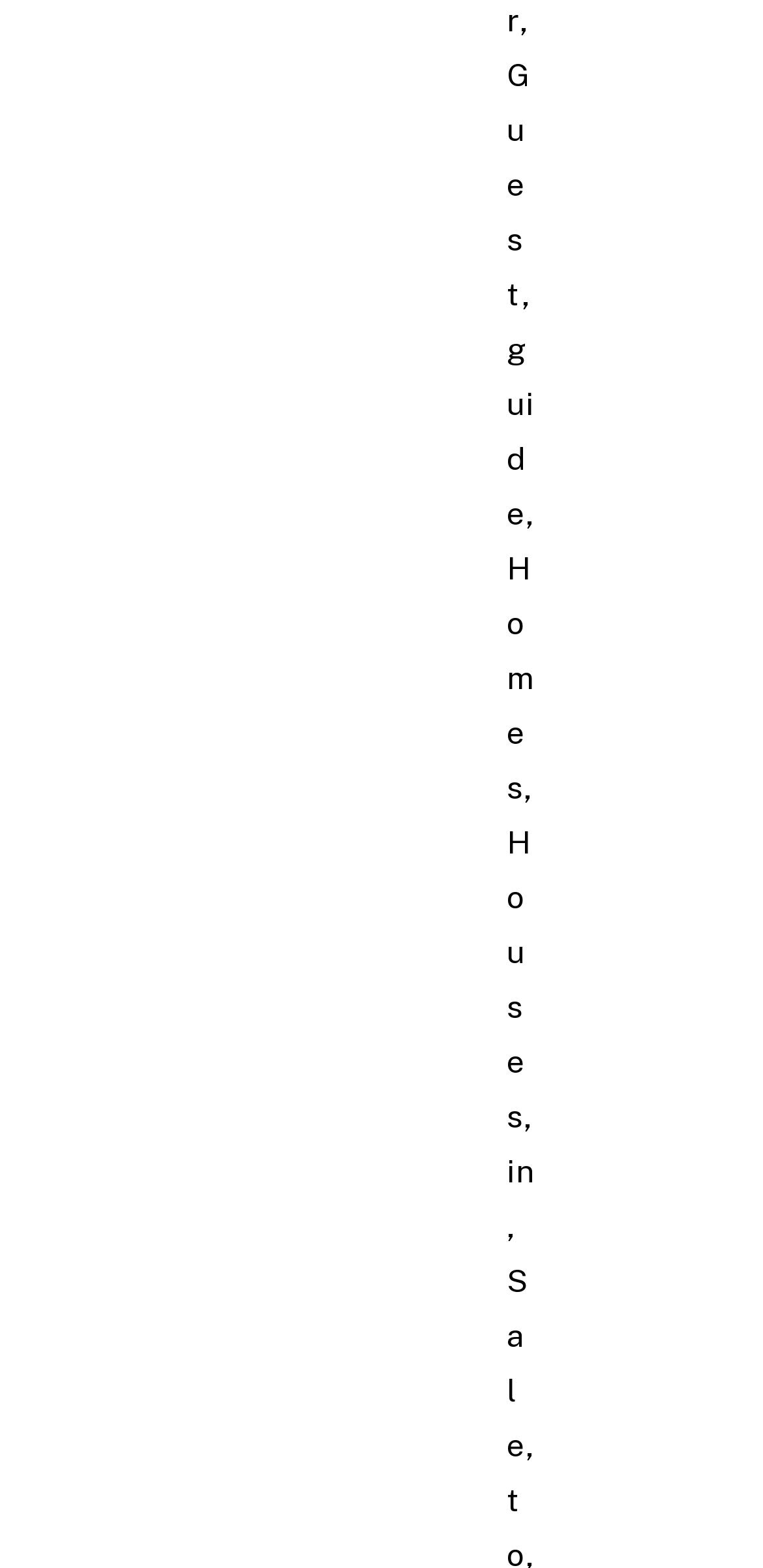Please provide a detailed answer to the question below based on the screenshot: 
What are the main categories on this website?

By analyzing the links on the webpage, I found that the main categories are listed horizontally, and they are 'Guest', 'guide', 'Homes', 'Houses', and 'Sale'. These categories are likely to be the main sections of the website.